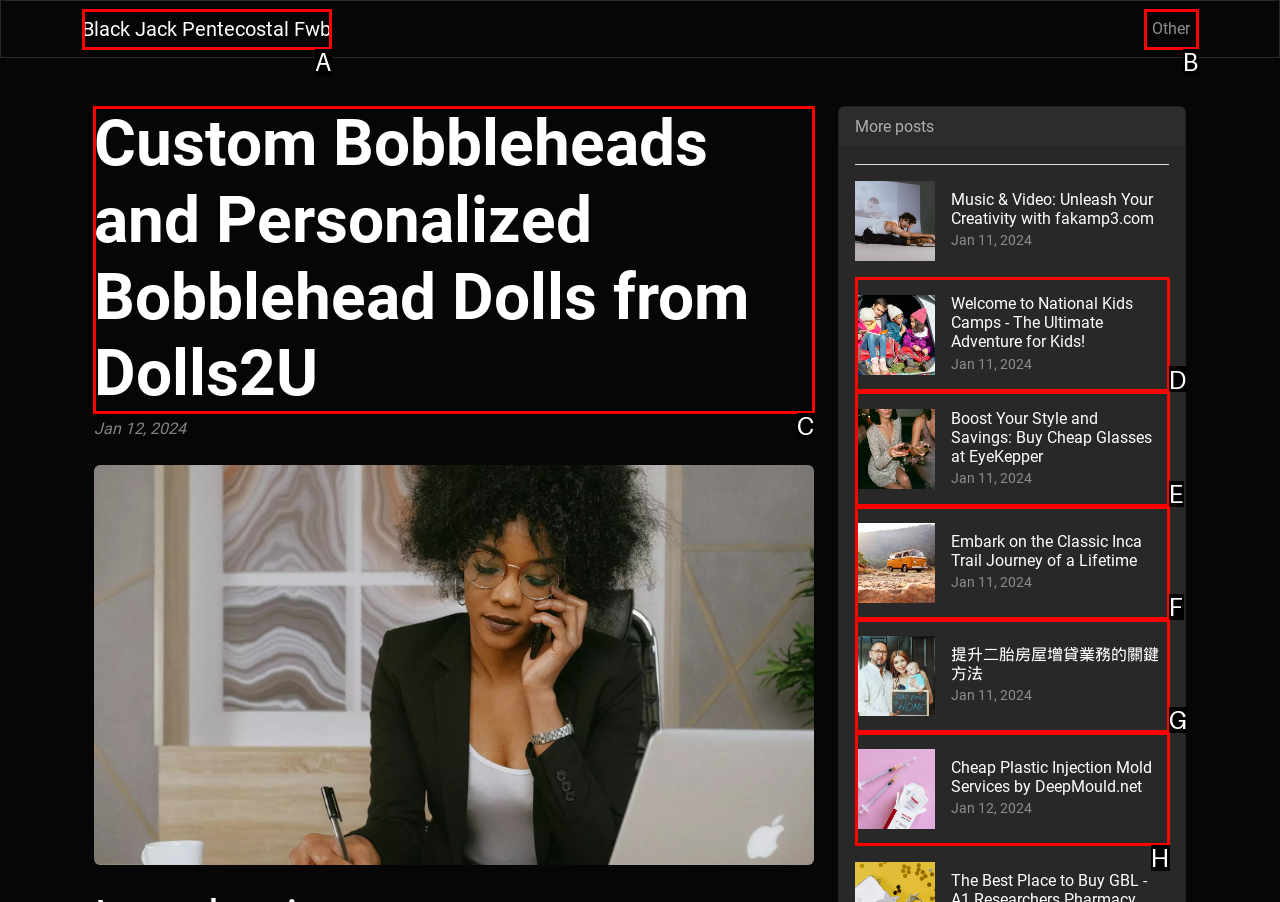Determine the HTML element to click for the instruction: Click on the link to learn more about custom bobbleheads.
Answer with the letter corresponding to the correct choice from the provided options.

C